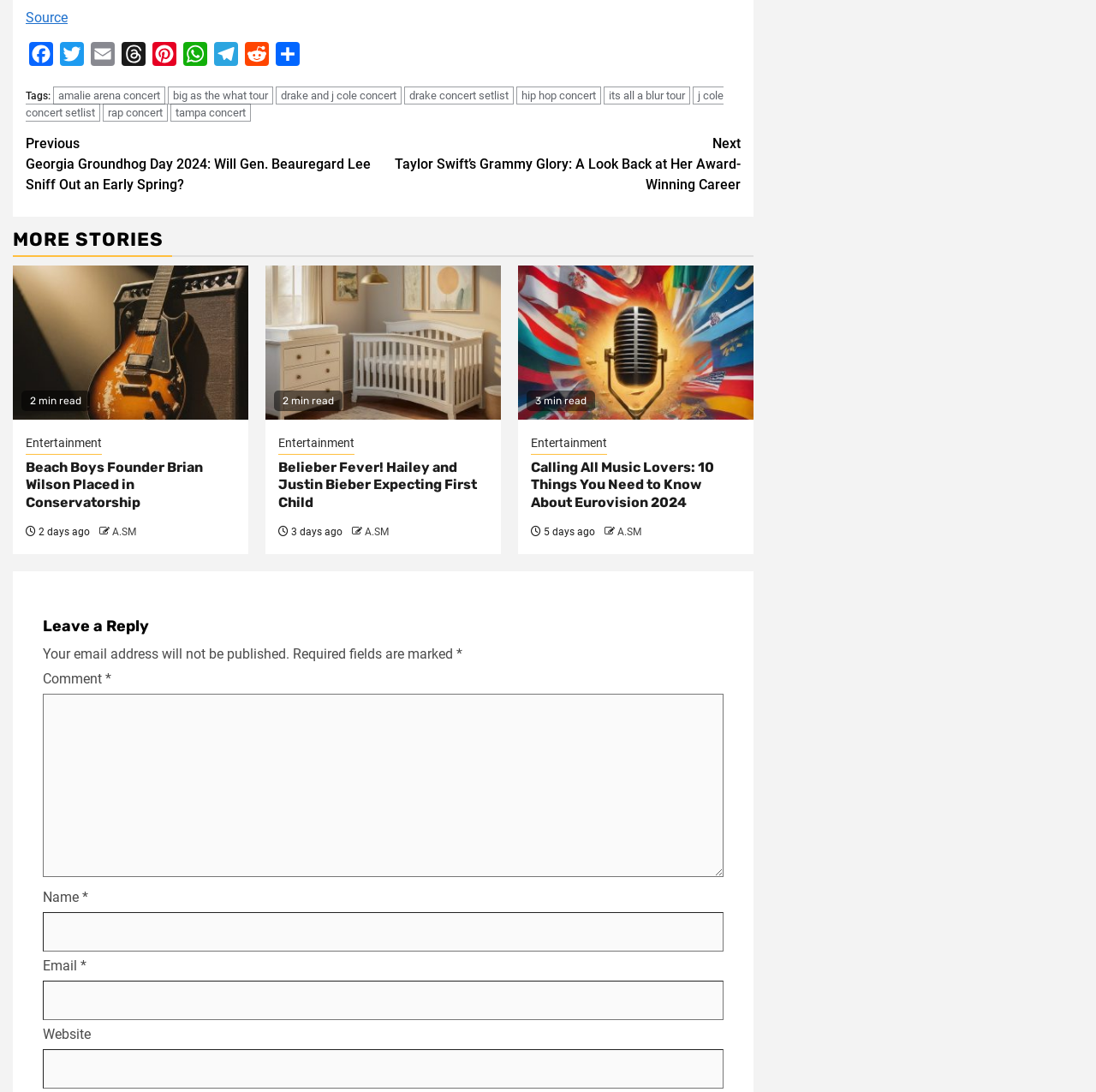Answer the following query with a single word or phrase:
What is the topic of the first article?

Beach Boys